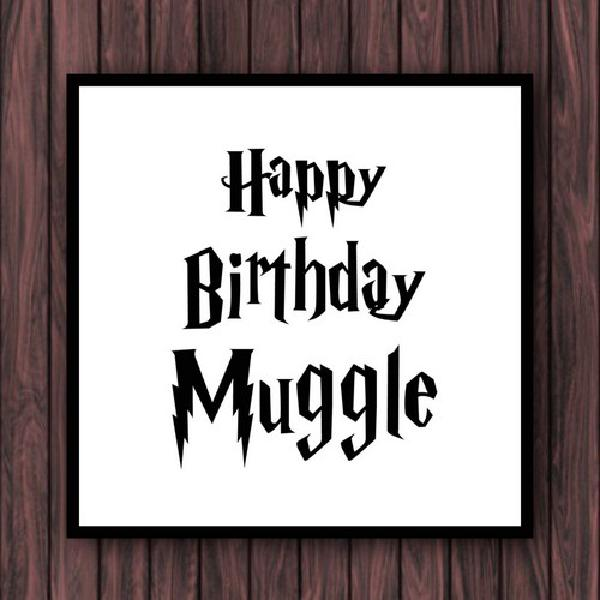Identify and describe all the elements present in the image.

The image features a whimsical and playful birthday greeting designed for a fan of the Harry Potter series. The text, boldly declaring "Happy Birthday Muggle," is stylized in a fun, dramatic font reminiscent of the magical world. The use of jagged edges and varying text sizes adds to the enchanting feel, drawing the eye and evoking the charm of wizardry. This thoughtful greeting is perfect for celebrating a birthday, especially for those who appreciate the magic and adventure associated with the Harry Potter universe. The design is set against a simple white background, framed in black, and placed on a warm wooden-textured backdrop, enhancing its festive appeal.